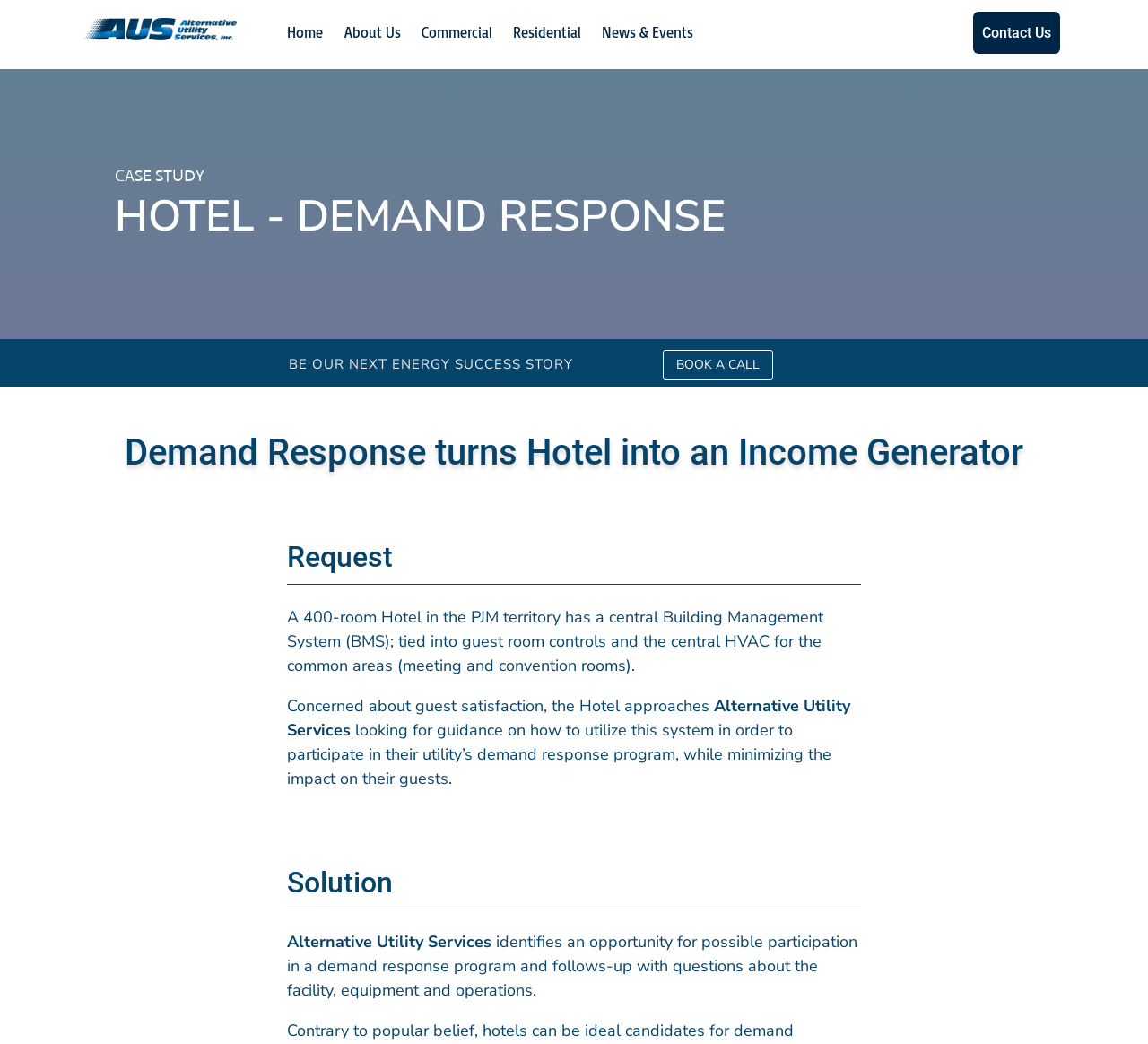Please locate the UI element described by "Waste Consulting" and provide its bounding box coordinates.

[0.655, 0.425, 0.811, 0.447]